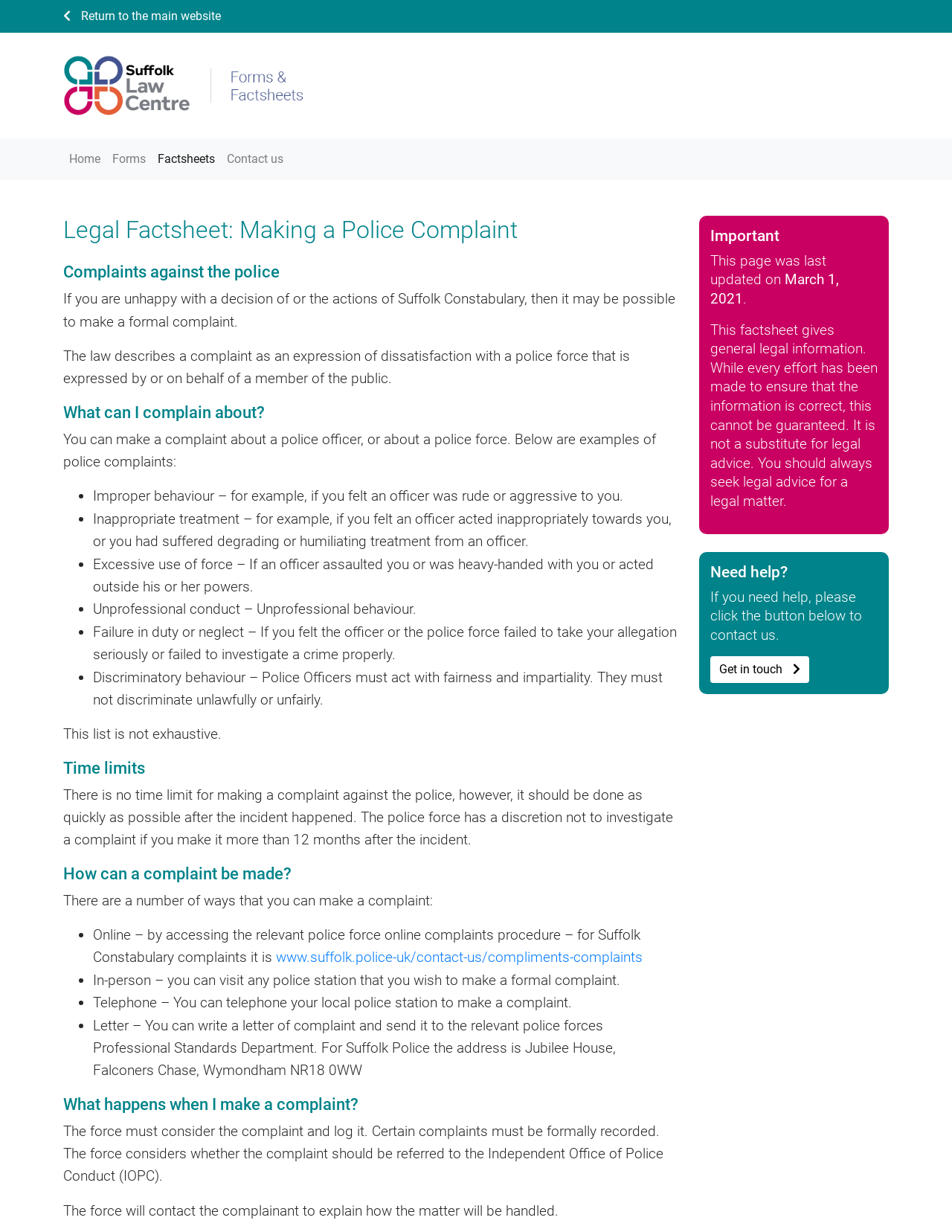Please reply with a single word or brief phrase to the question: 
What happens when a complaint is made to the police?

The force considers and logs it